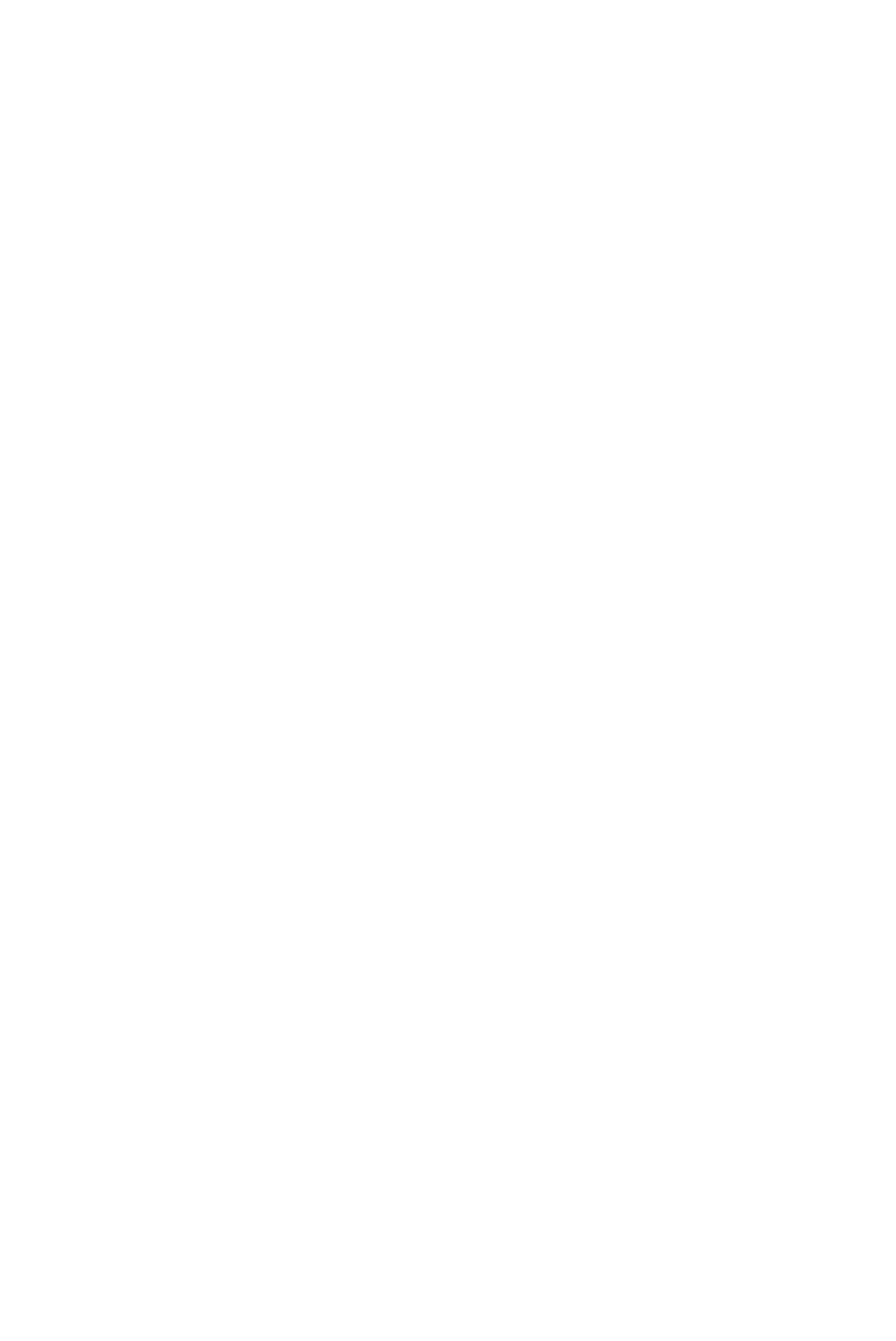Please identify the bounding box coordinates of the region to click in order to complete the given instruction: "Ask a question about the product". The coordinates should be four float numbers between 0 and 1, i.e., [left, top, right, bottom].

[0.031, 0.621, 0.456, 0.646]